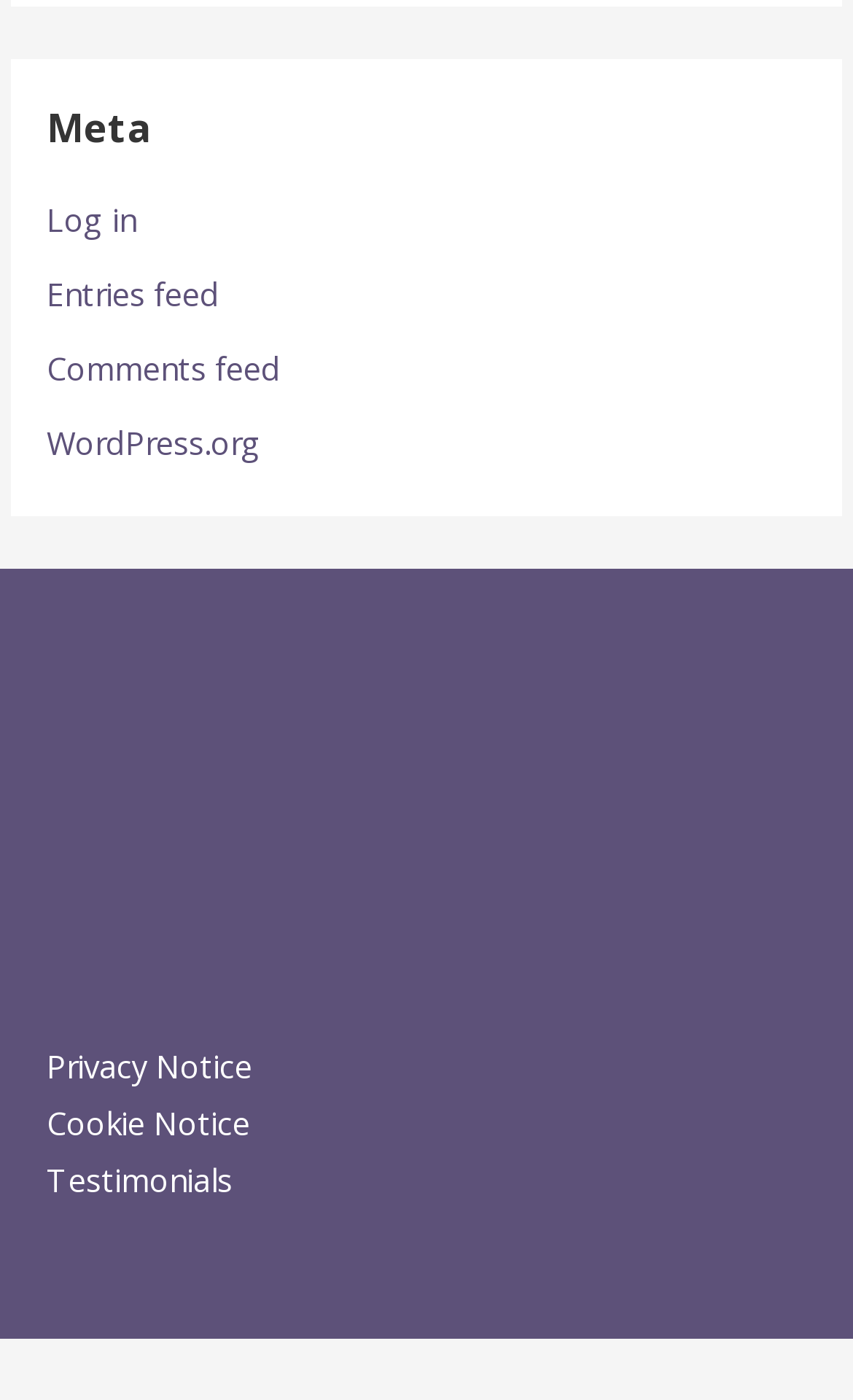How many images are there in the complementary section?
Look at the image and respond with a one-word or short-phrase answer.

3